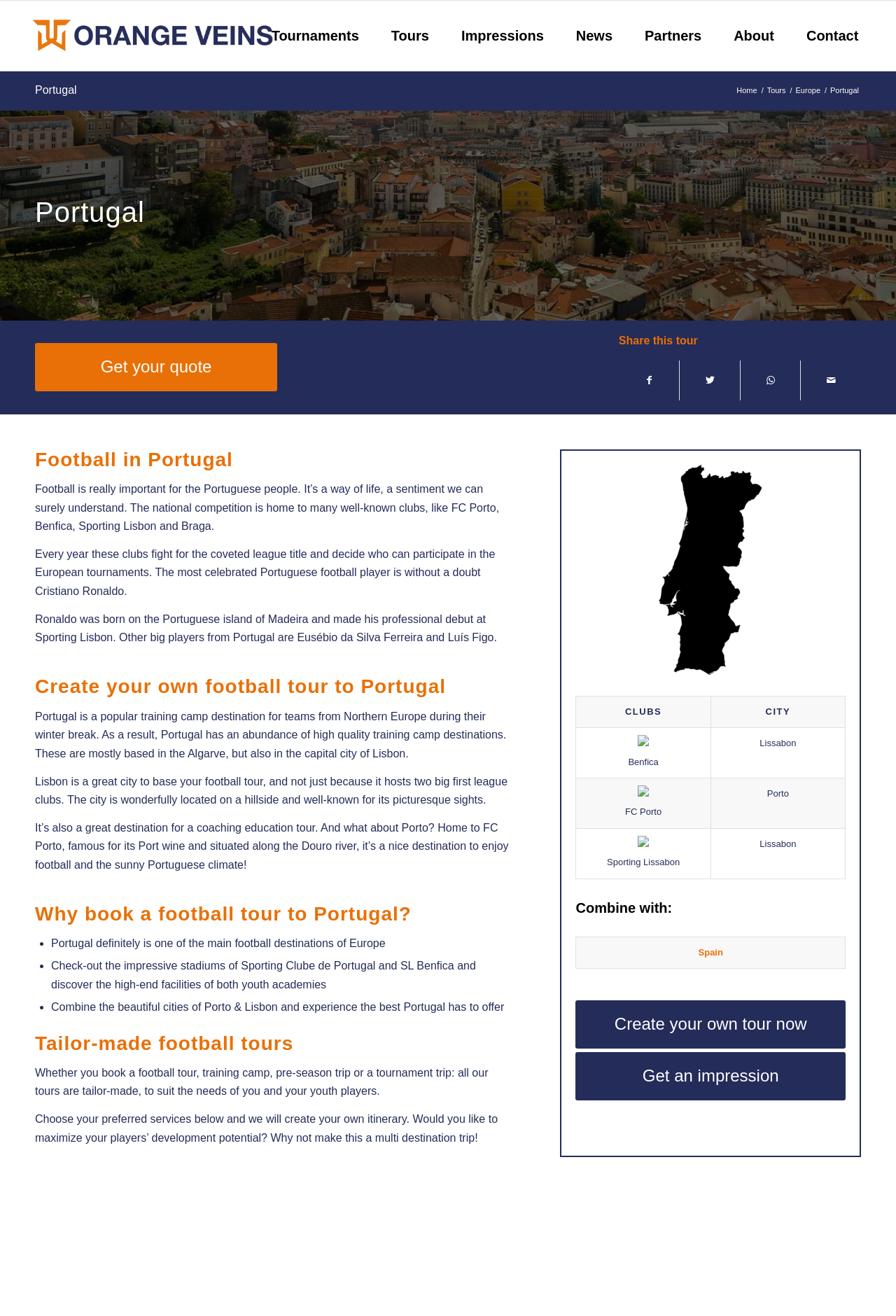Could you find the bounding box coordinates of the clickable area to complete this instruction: "Click on the 'Get your quote' link"?

[0.039, 0.261, 0.309, 0.297]